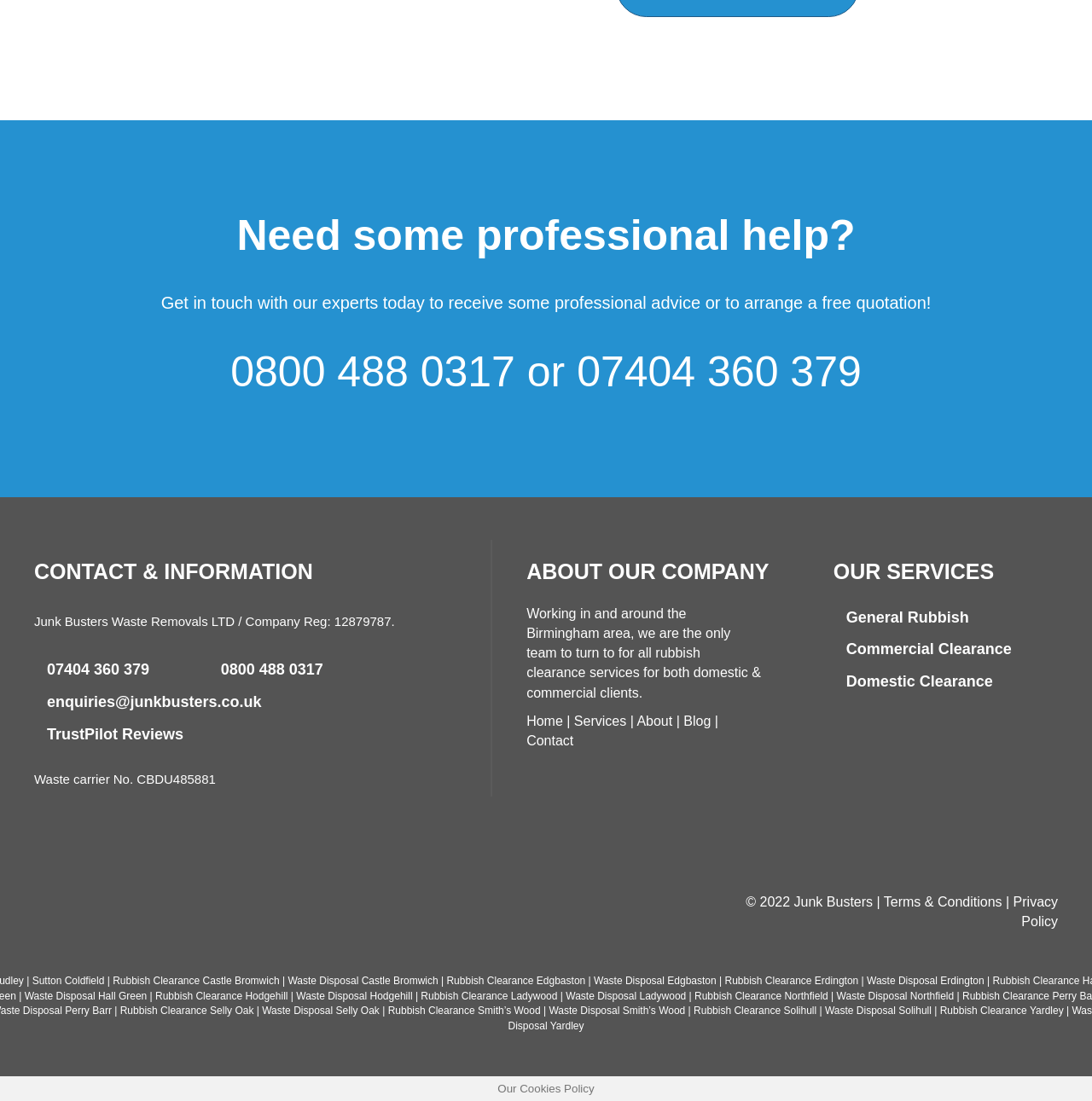What is the company's waste carrier number?
Carefully examine the image and provide a detailed answer to the question.

The company's waste carrier number can be found in the CONTACT & INFORMATION section, where it lists the waste carrier number as CBDU485881.